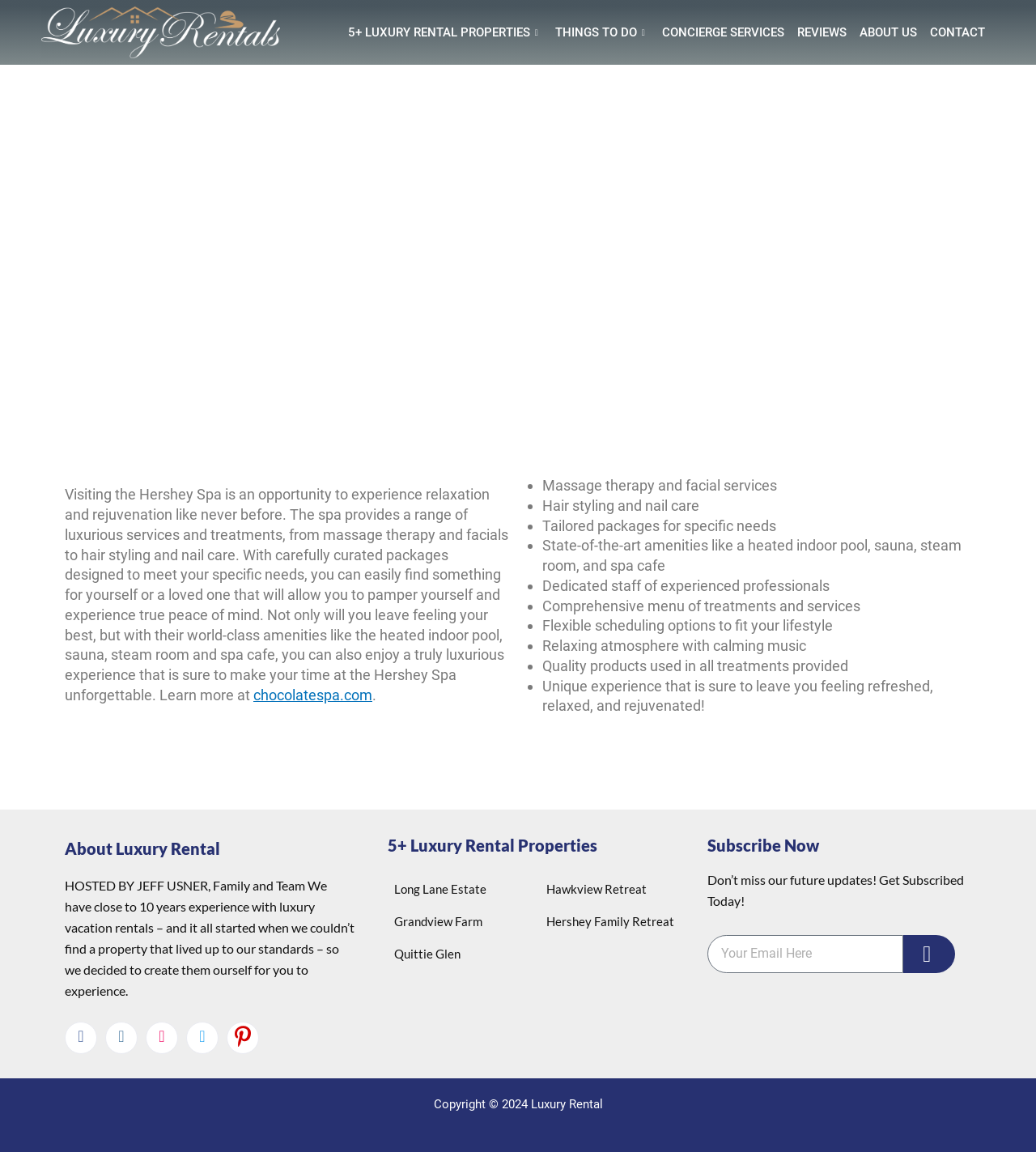Specify the bounding box coordinates of the element's region that should be clicked to achieve the following instruction: "Click on Luxuary Rentals". The bounding box coordinates consist of four float numbers between 0 and 1, in the format [left, top, right, bottom].

[0.04, 0.006, 0.27, 0.051]